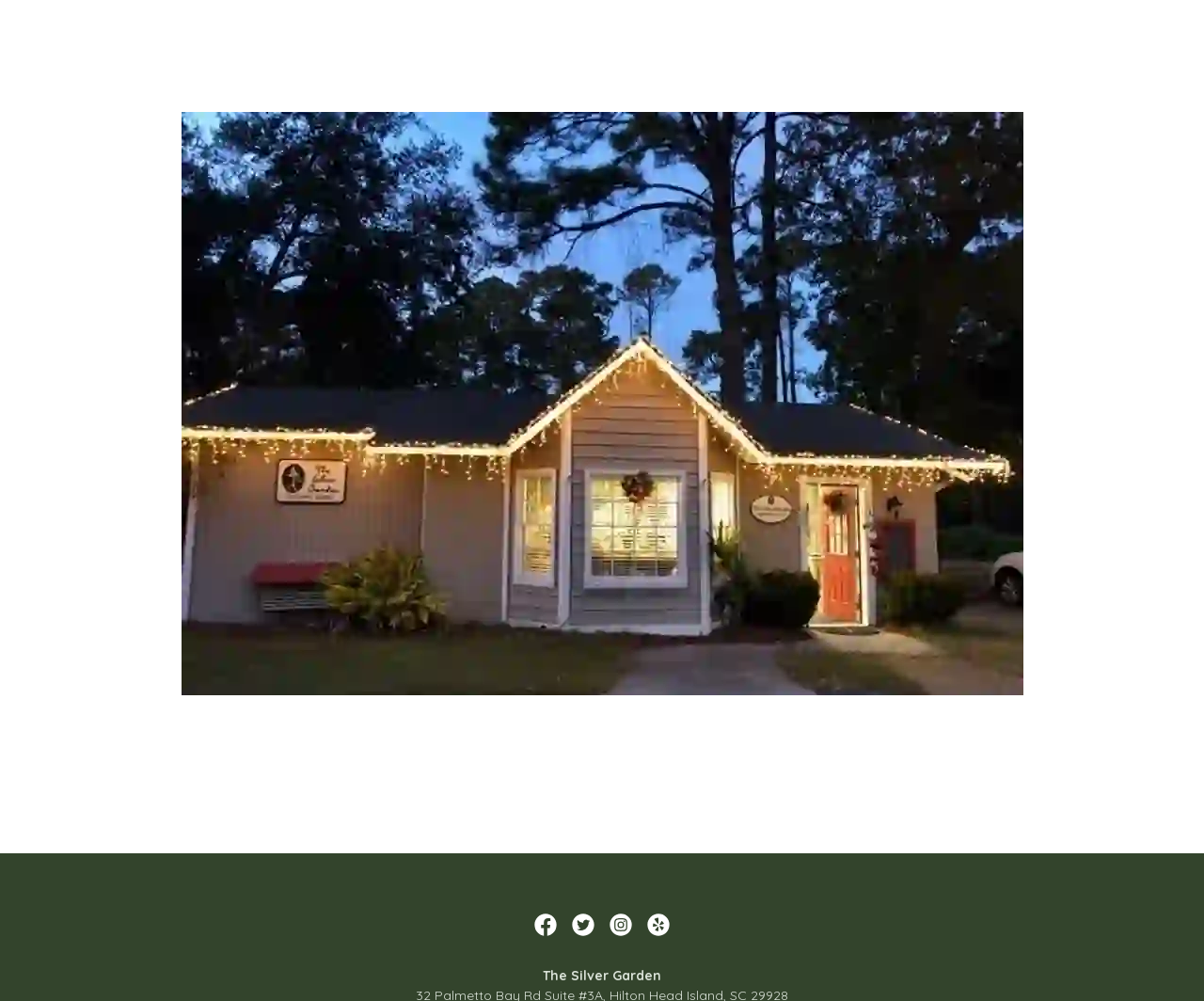Please provide a one-word or short phrase answer to the question:
What is the name of the garden?

The Silver Garden